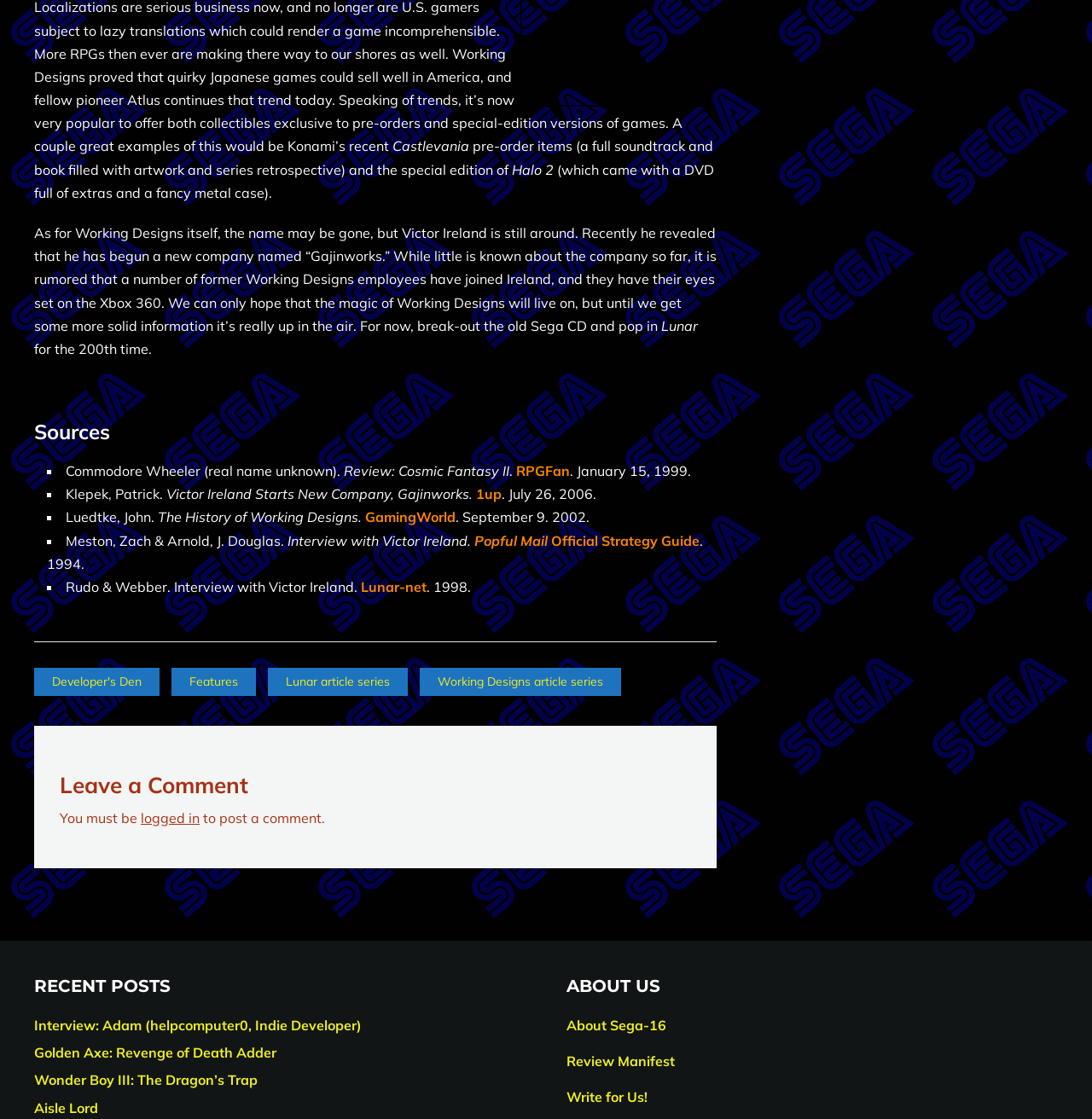What is the name of the company mentioned in the article?
Based on the image, give a concise answer in the form of a single word or short phrase.

Gajinworks